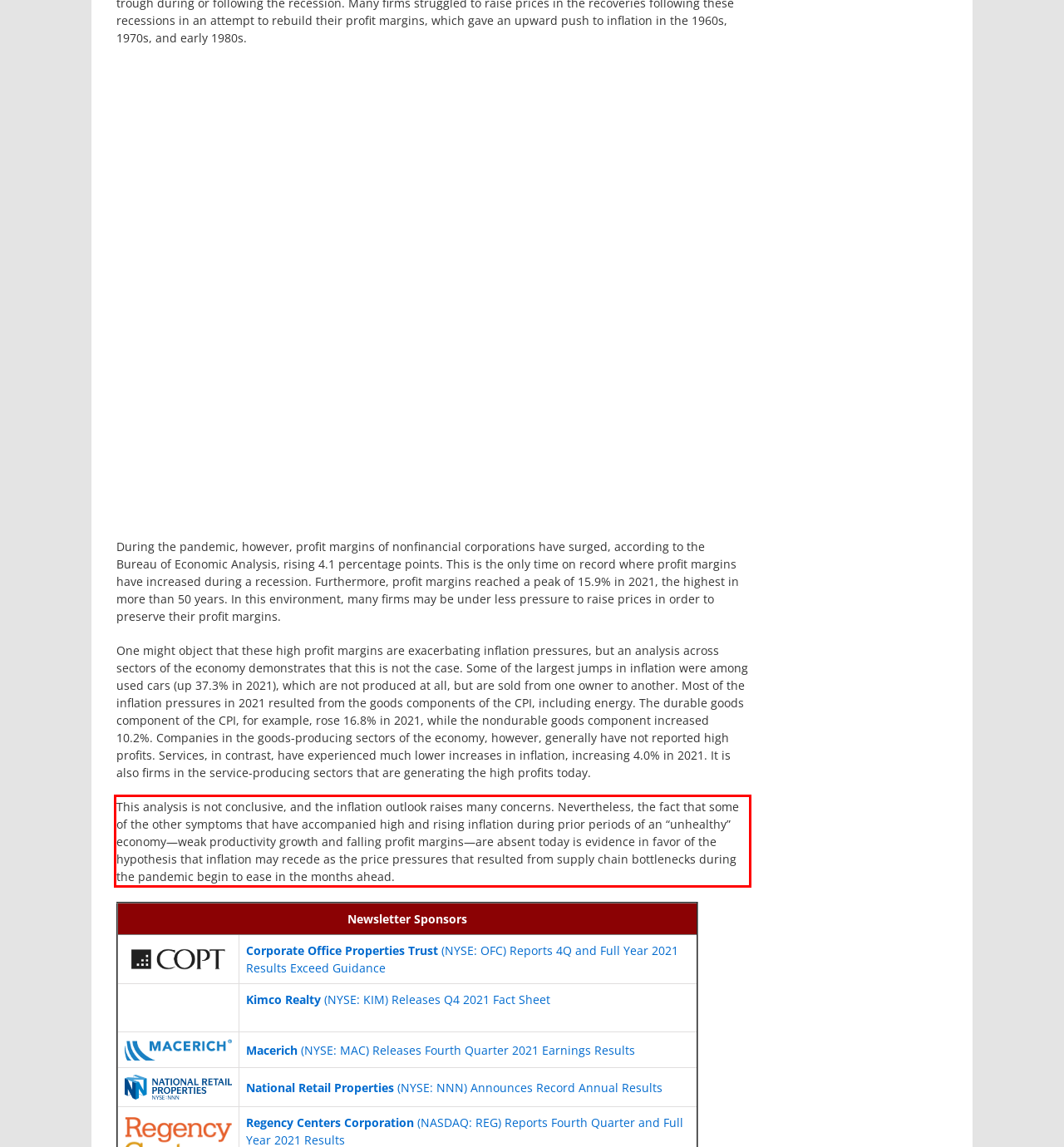You are given a screenshot of a webpage with a UI element highlighted by a red bounding box. Please perform OCR on the text content within this red bounding box.

This analysis is not conclusive, and the inflation outlook raises many concerns. Nevertheless, the fact that some of the other symptoms that have accompanied high and rising inflation during prior periods of an “unhealthy” economy—weak productivity growth and falling profit margins—are absent today is evidence in favor of the hypothesis that inflation may recede as the price pressures that resulted from supply chain bottlenecks during the pandemic begin to ease in the months ahead.